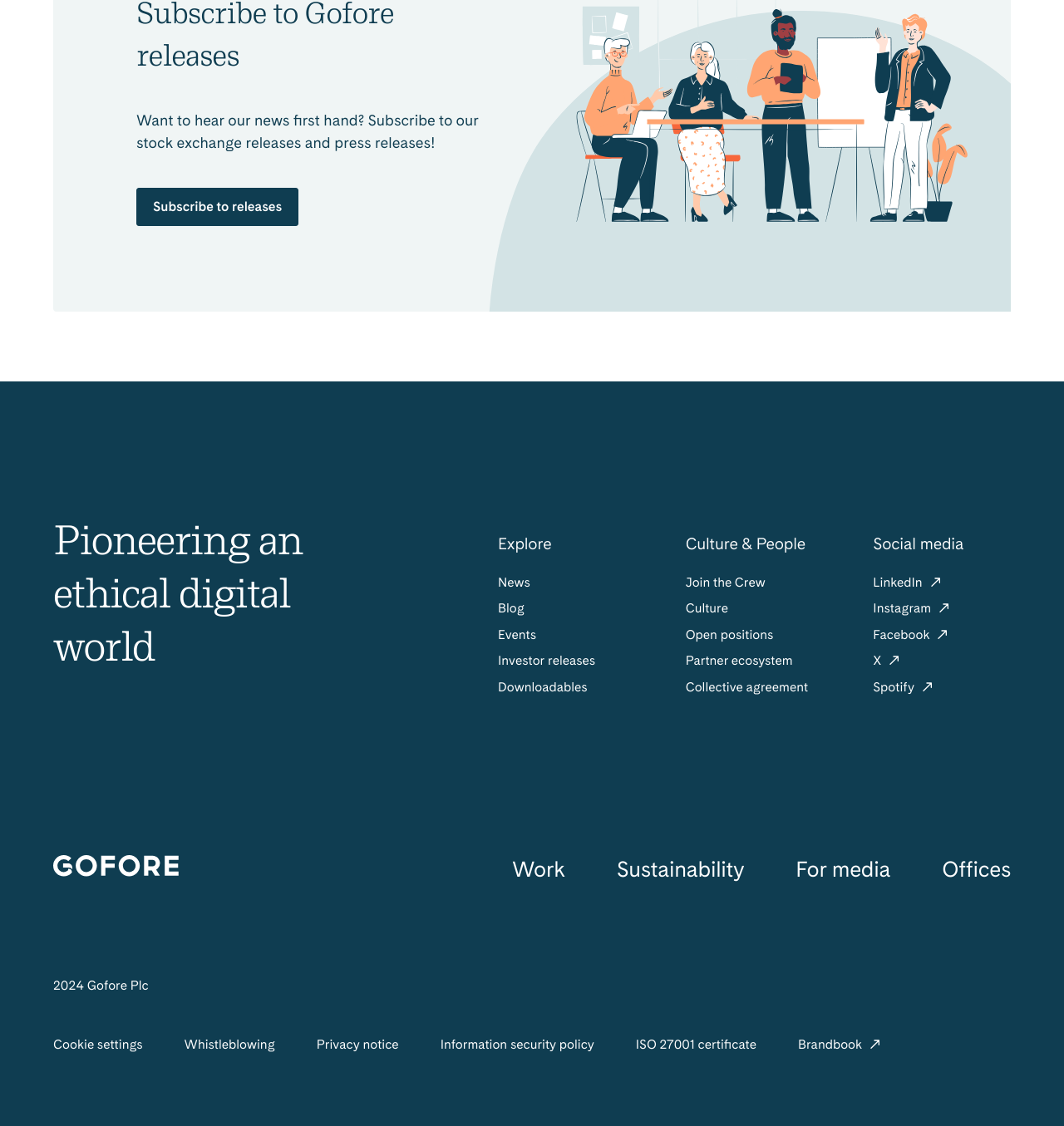Please determine the bounding box coordinates for the element with the description: "Cookie settings".

[0.05, 0.921, 0.134, 0.935]